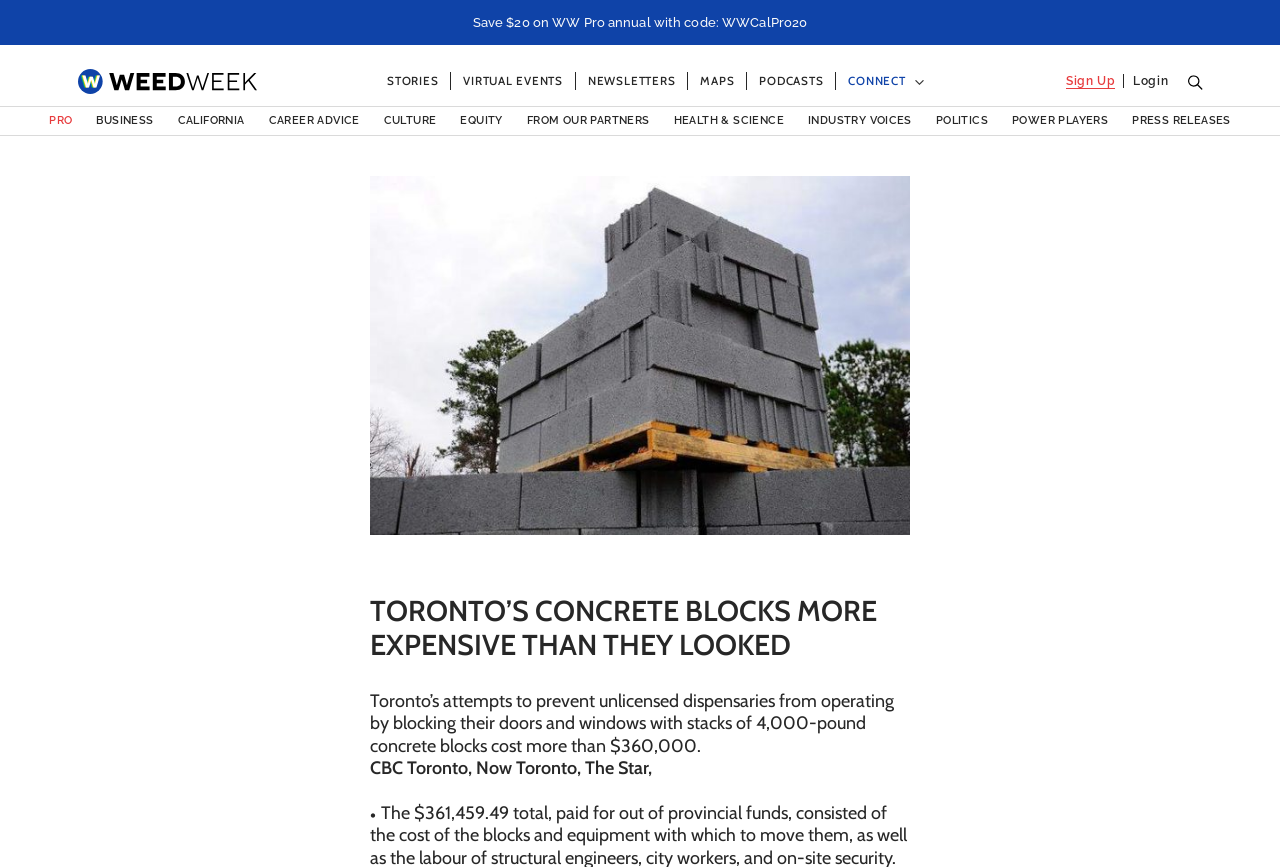Please provide the bounding box coordinates for the element that needs to be clicked to perform the instruction: "Learn about the Opportunities". The coordinates must consist of four float numbers between 0 and 1, formatted as [left, top, right, bottom].

None